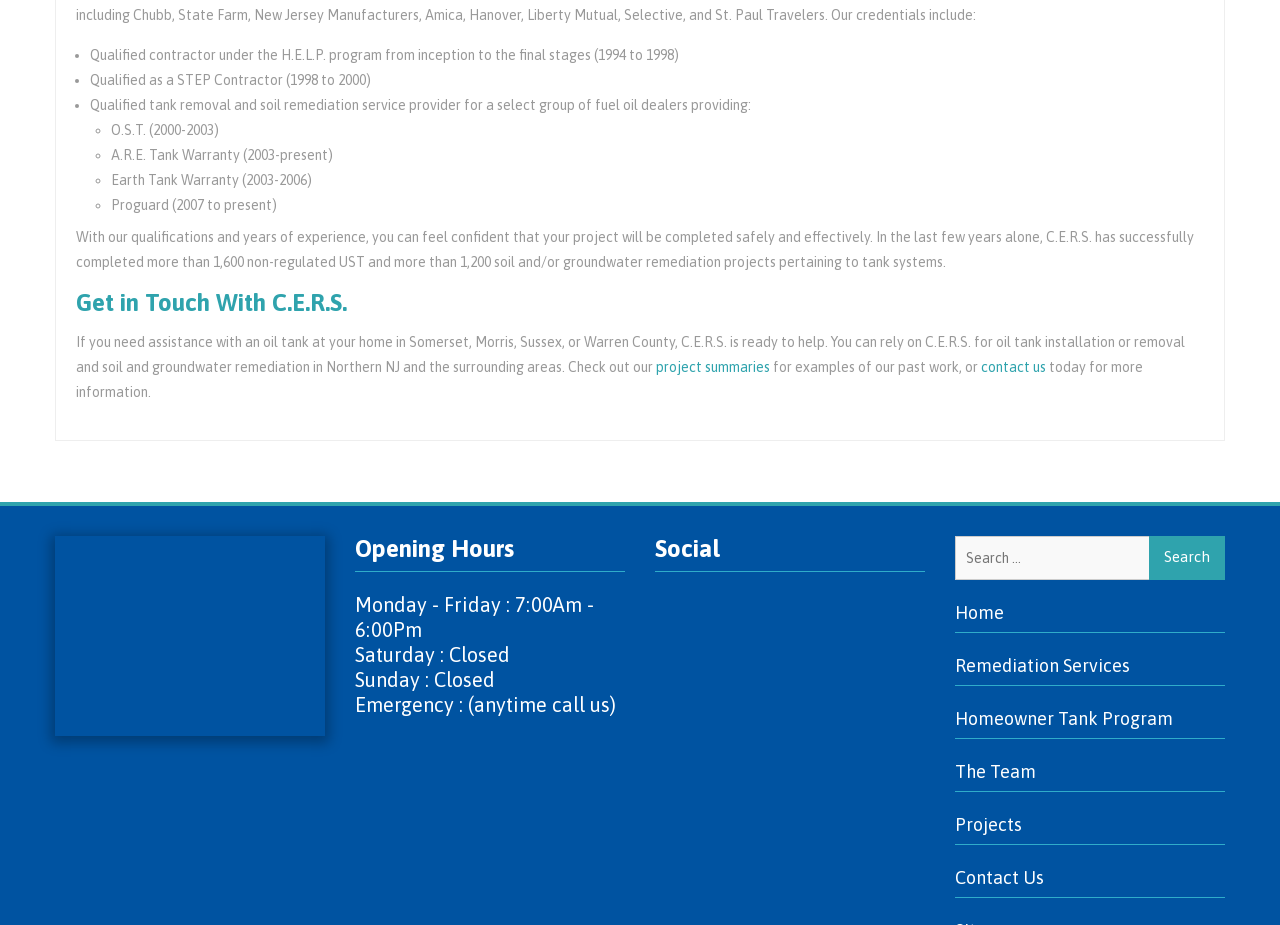What is the name of the program C.E.R.S. was a qualified contractor under?
Answer the question with a single word or phrase by looking at the picture.

H.E.L.P. program